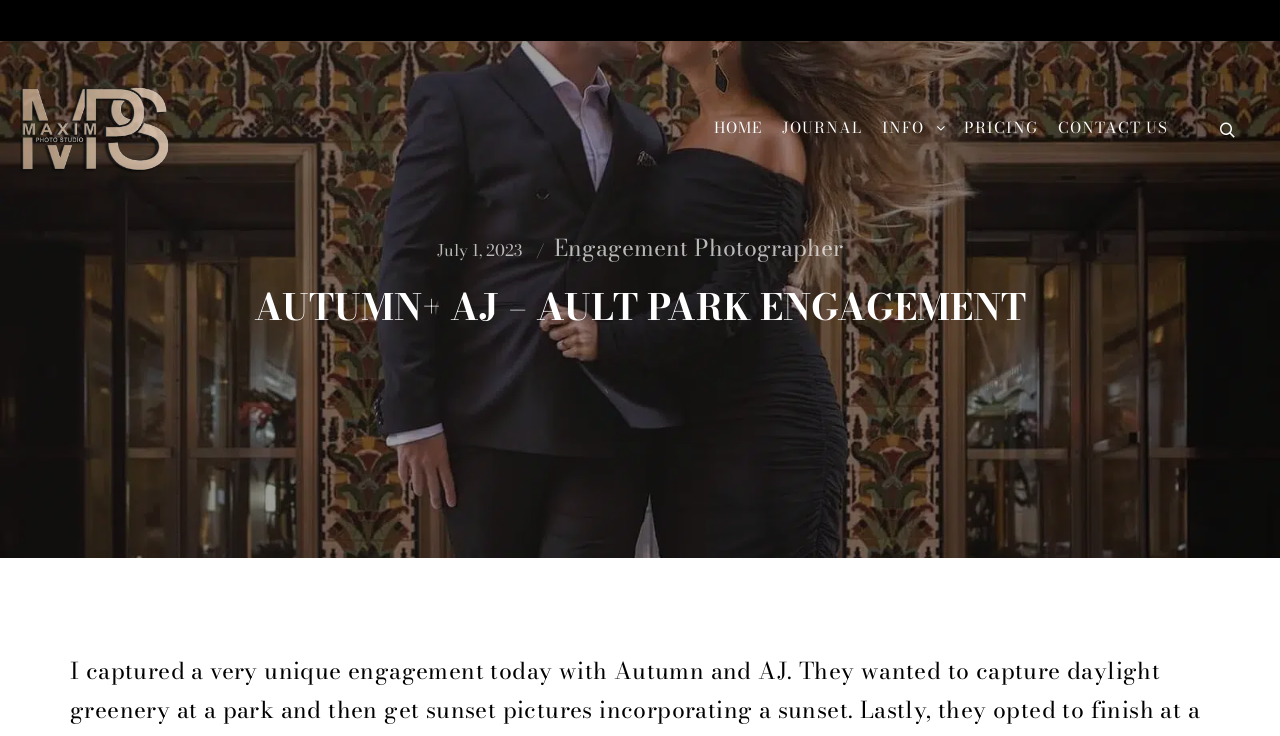Kindly determine the bounding box coordinates for the clickable area to achieve the given instruction: "check recent posts".

[0.284, 0.92, 0.486, 0.947]